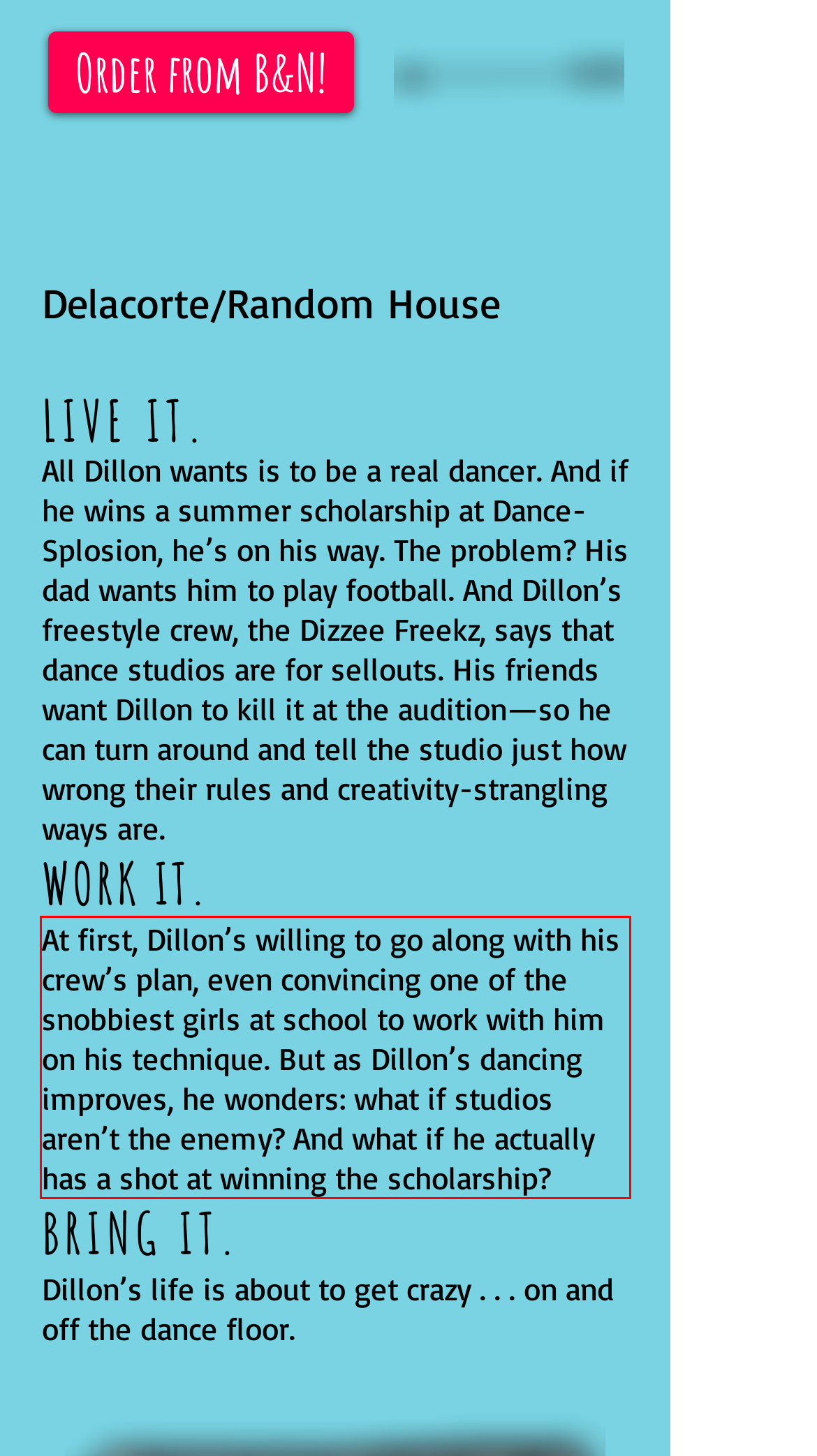Analyze the screenshot of the webpage and extract the text from the UI element that is inside the red bounding box.

At first, Dillon’s willing to go along with his crew’s plan, even convincing one of the snobbiest girls at school to work with him on his technique. But as Dillon’s dancing improves, he wonders: what if studios aren’t the enemy? And what if he actually has a shot at winning the scholarship?